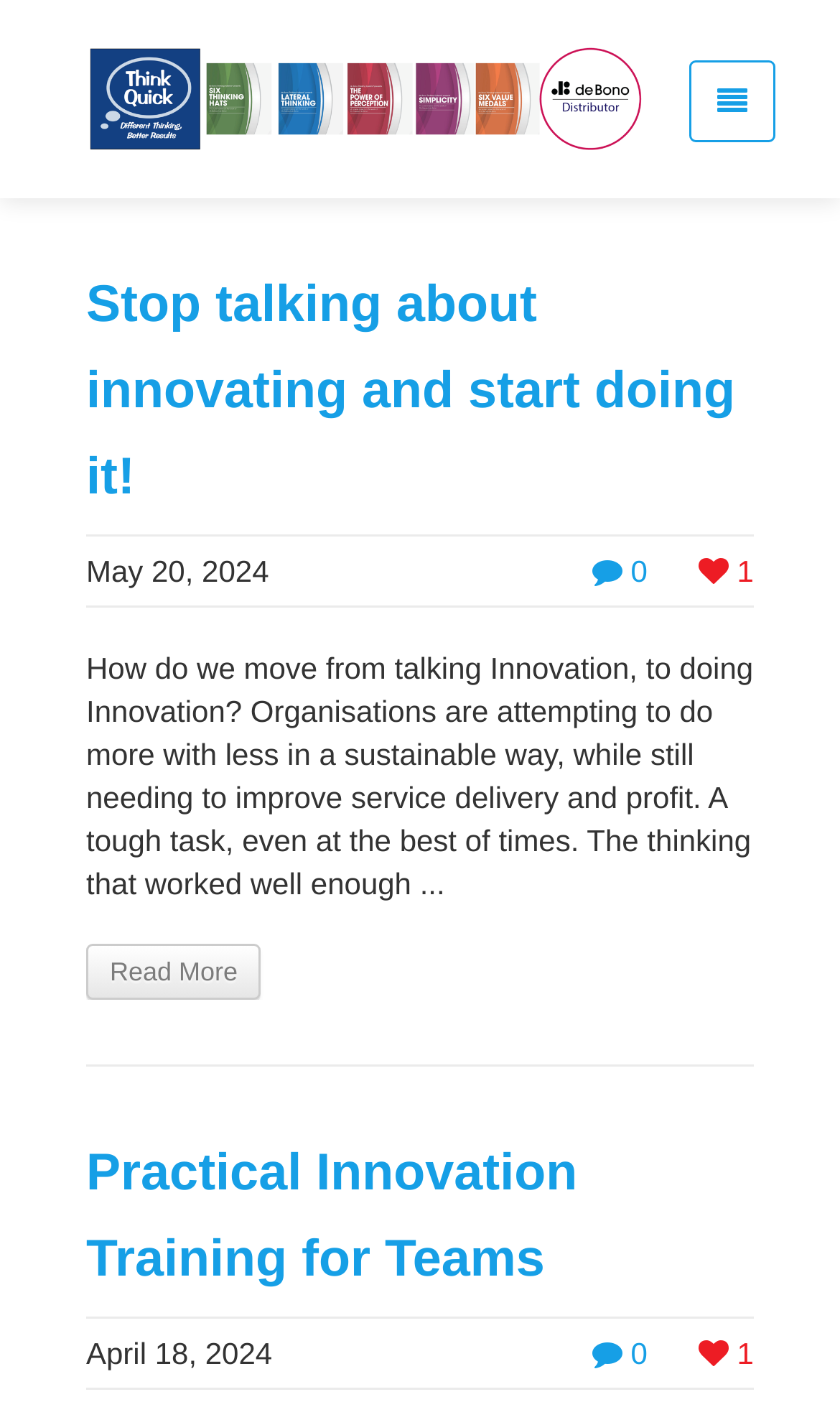Please identify the bounding box coordinates of the region to click in order to complete the given instruction: "Read more about innovation". The coordinates should be four float numbers between 0 and 1, i.e., [left, top, right, bottom].

[0.103, 0.662, 0.311, 0.702]